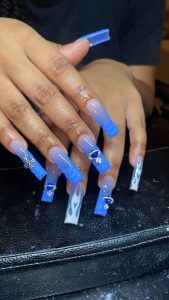Give an in-depth description of what is happening in the image.

In this vibrant image, the focus is on a stunning set of long, custom-designed nails displayed on the hands of a client. The nails feature a blend of soft blue hues, transitioning from a lighter shade at the base to a deeper blue towards the tips. Intricate designs, including artistic flame patterns and delicate embellishments, enhance the nails' elegance. This photo captures the artistry and creativity involved in contemporary nail design, showcasing the talent of nail technician Kailey Williams, who emphasizes a personalized experience for her clients. The background subtly hints at a salon atmosphere, reinforcing the professional yet welcoming environment where this nail art creation took place.